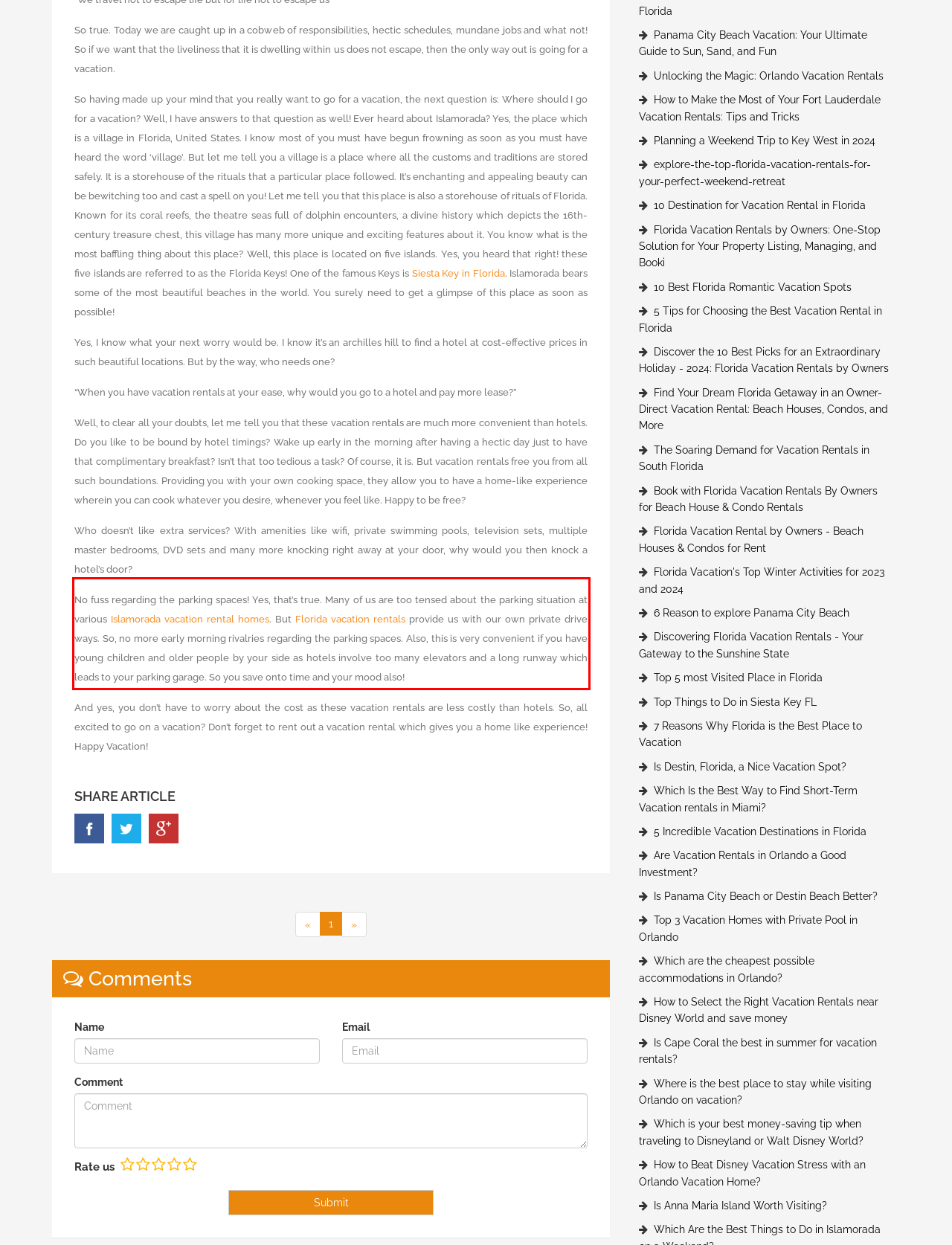Please identify and extract the text from the UI element that is surrounded by a red bounding box in the provided webpage screenshot.

No fuss regarding the parking spaces! Yes, that’s true. Many of us are too tensed about the parking situation at various Islamorada vacation rental homes. But Florida vacation rentals provide us with our own private drive ways. So, no more early morning rivalries regarding the parking spaces. Also, this is very convenient if you have young children and older people by your side as hotels involve too many elevators and a long runway which leads to your parking garage. So you save onto time and your mood also!